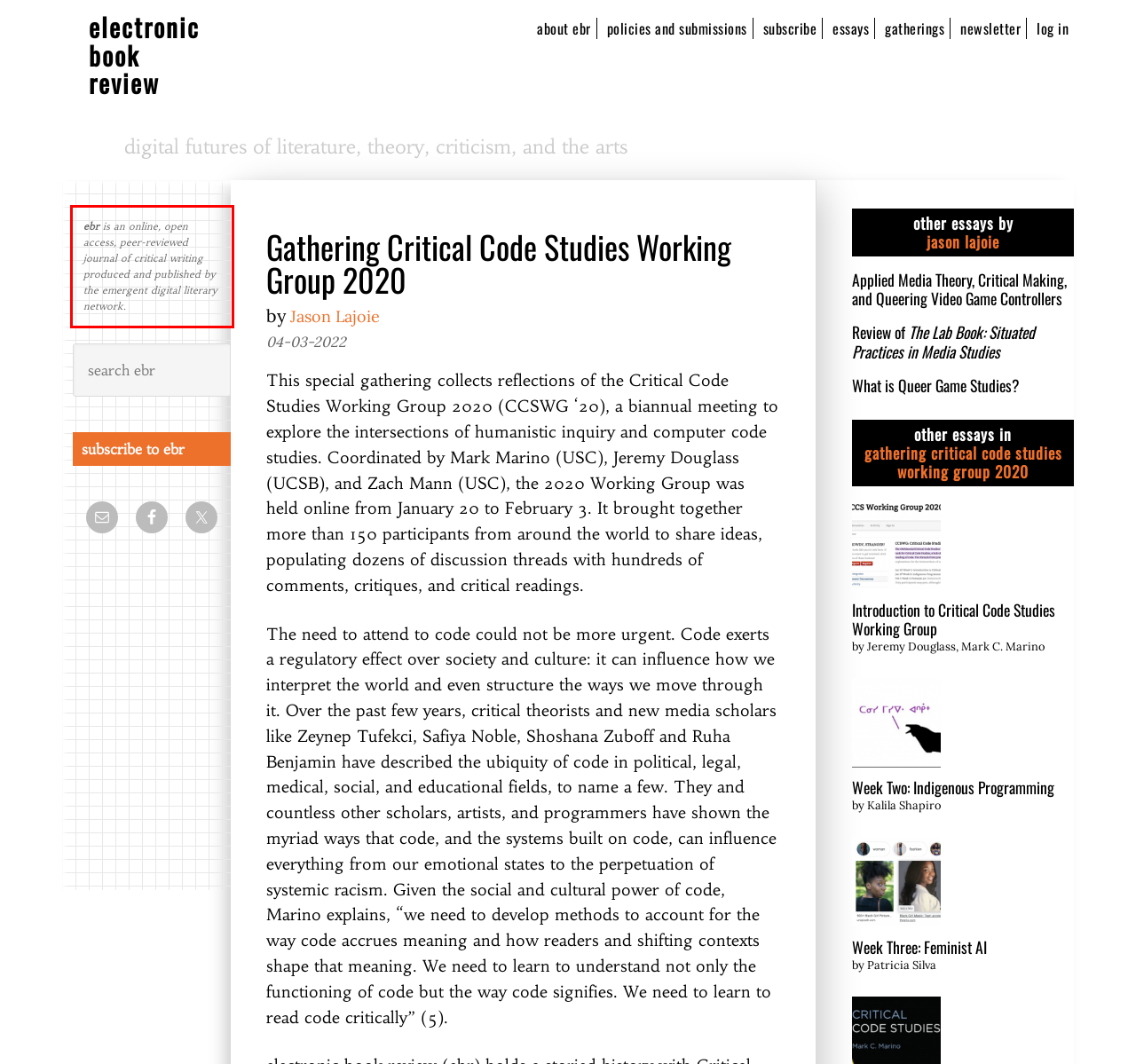Within the screenshot of the webpage, locate the red bounding box and use OCR to identify and provide the text content inside it.

ebr is an online, open access, peer-reviewed journal of critical writing produced and published by the emergent digital literary network.